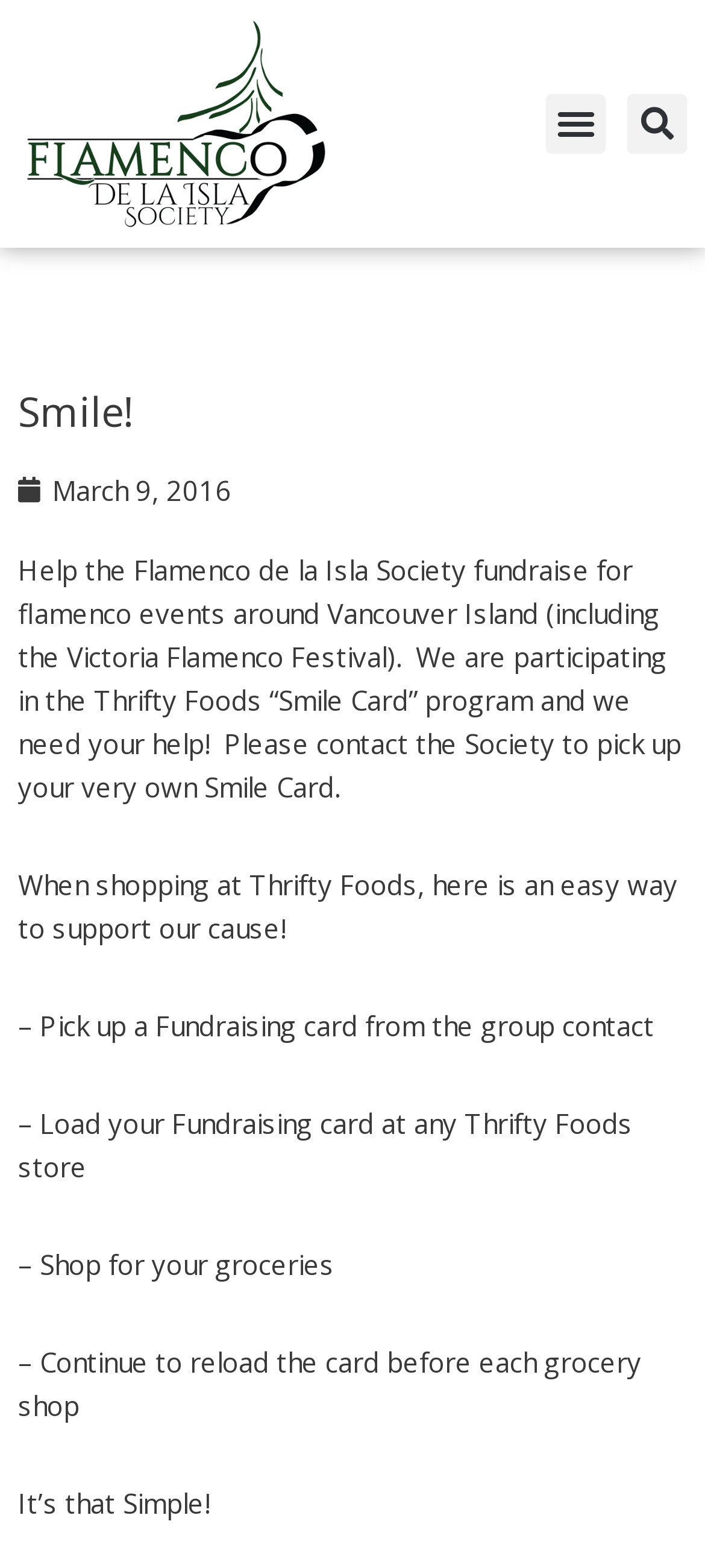Where can you load the Fundraising card?
Please respond to the question with as much detail as possible.

According to the webpage, you can load the Fundraising card at any Thrifty Foods store, which is one of the steps involved in supporting the cause.